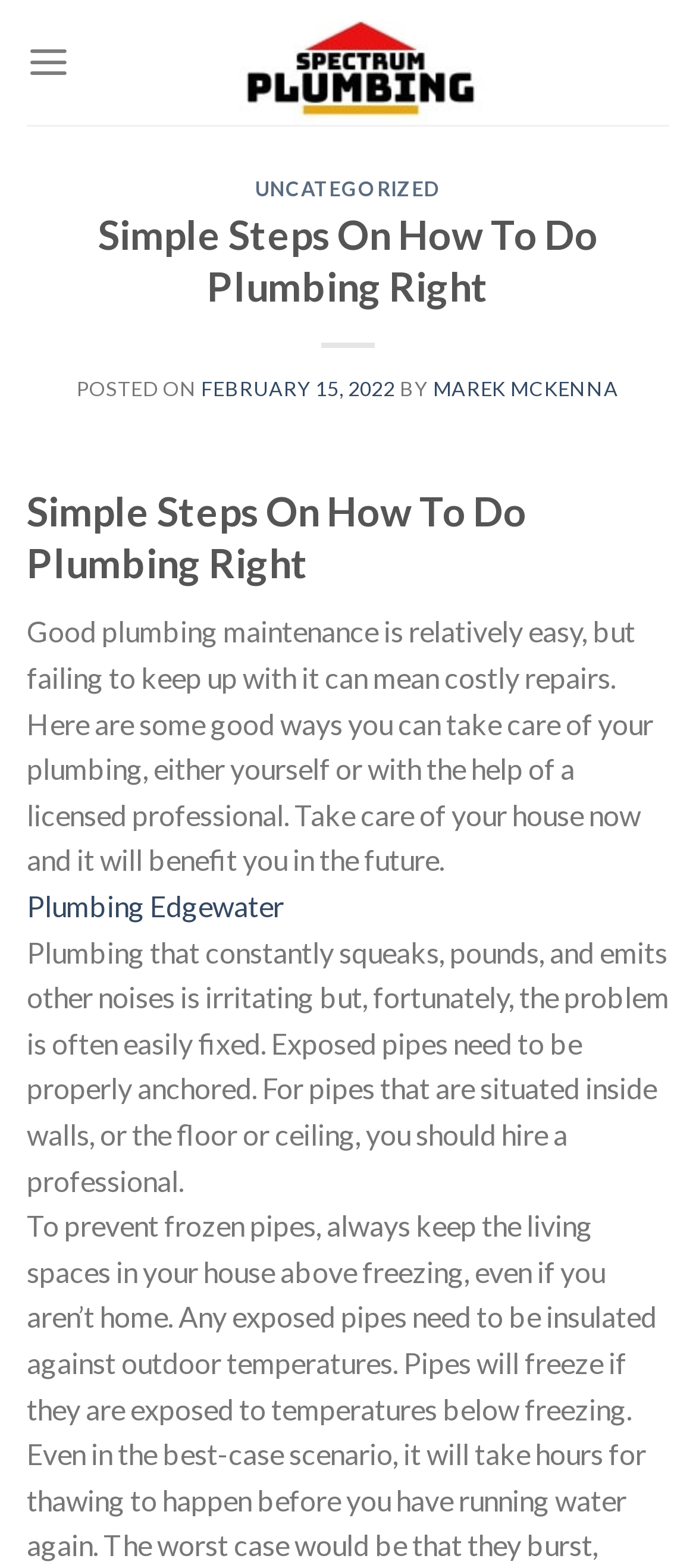What is the date of the posted article?
Provide a fully detailed and comprehensive answer to the question.

The date of the posted article can be found in the middle of the webpage, where it says 'POSTED ON FEBRUARY 15, 2022'.